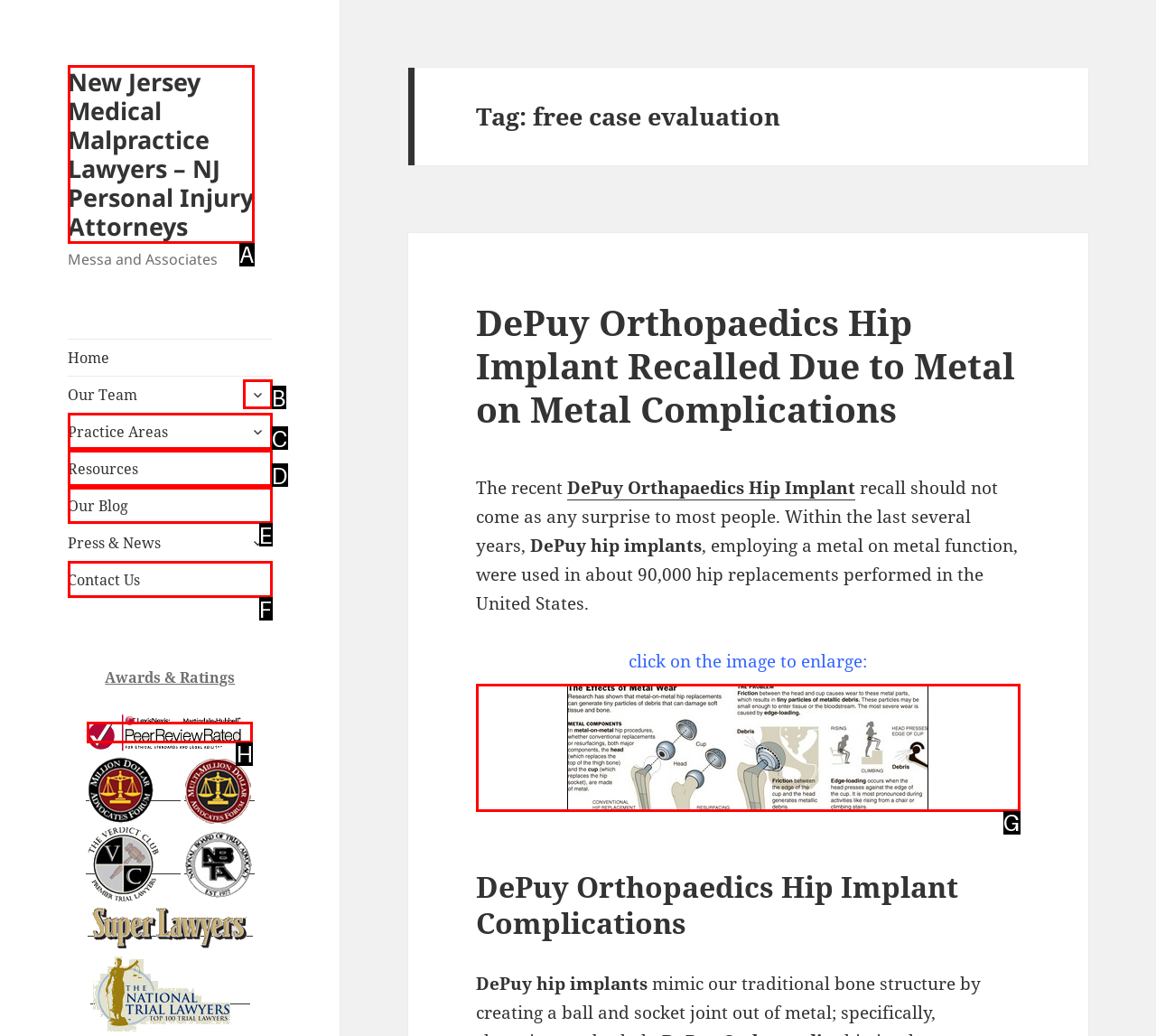Point out the option that best suits the description: expand child menu
Indicate your answer with the letter of the selected choice.

B